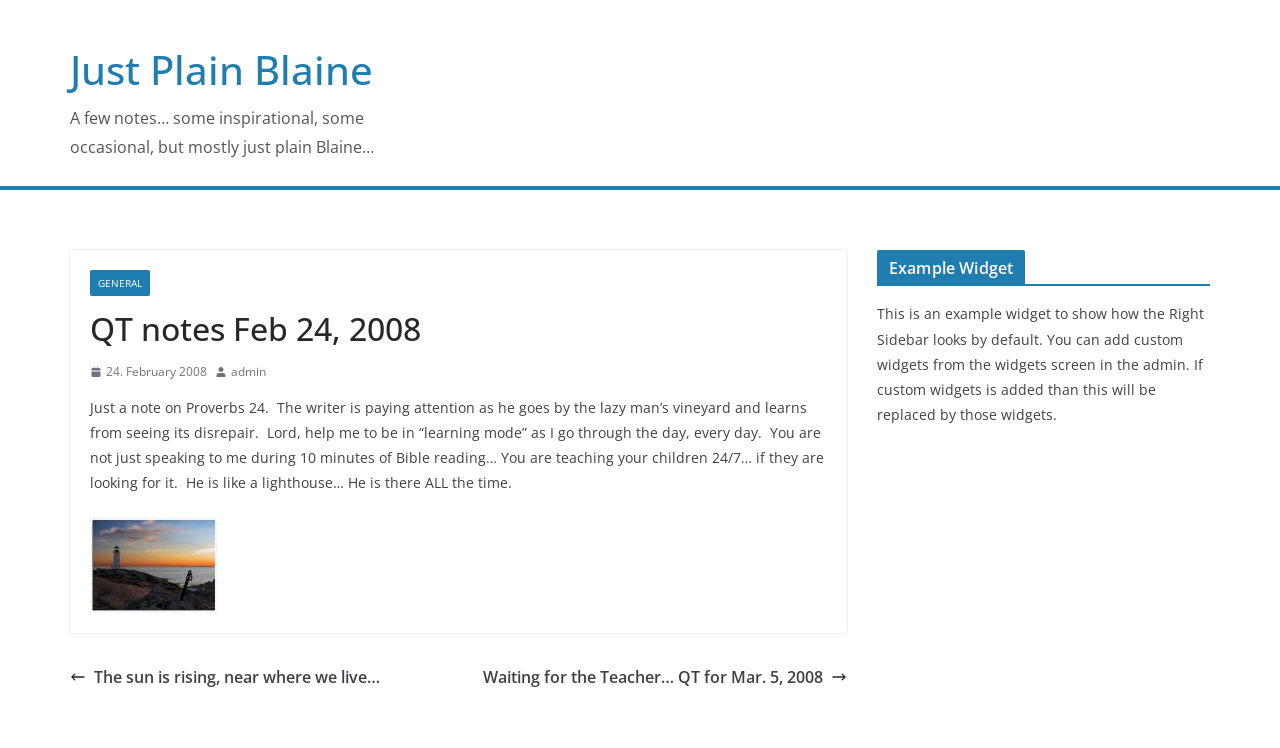Offer a meticulous caption that includes all visible features of the webpage.

This webpage is a blog post titled "Just Plain Blaine" with a date of February 24, 2008. At the top, there is a heading with the title "Just Plain Blaine" and a link with the same text. Below the title, there is a brief description of the blog, stating that it contains notes, some inspirational, some occasional, but mostly just plain Blaine.

The main content of the blog post is an article with a heading "QT notes Feb 24, 2008" and a link to "GENERAL" on the left side. Below the heading, there is a link to the date "24. February 2008" accompanied by a small image and a time indicator. To the right of the date, there is another image.

The main text of the blog post is a reflection on Proverbs 24, where the writer learns from observing a lazy man's vineyard and asks for God's help to be in "learning mode" throughout the day. The text is followed by a link to an image "1174581721_9e72f3d568.jpg".

At the bottom of the page, there are two links to other blog posts, "The sun is rising, near where we live…" and "Waiting for the Teacher… QT for Mar. 5, 2008", each accompanied by a small image.

On the right sidebar, there is a complementary section with a heading "Example Widget" and a brief description of how the Right Sidebar looks by default, with an option to add custom widgets from the admin screen.